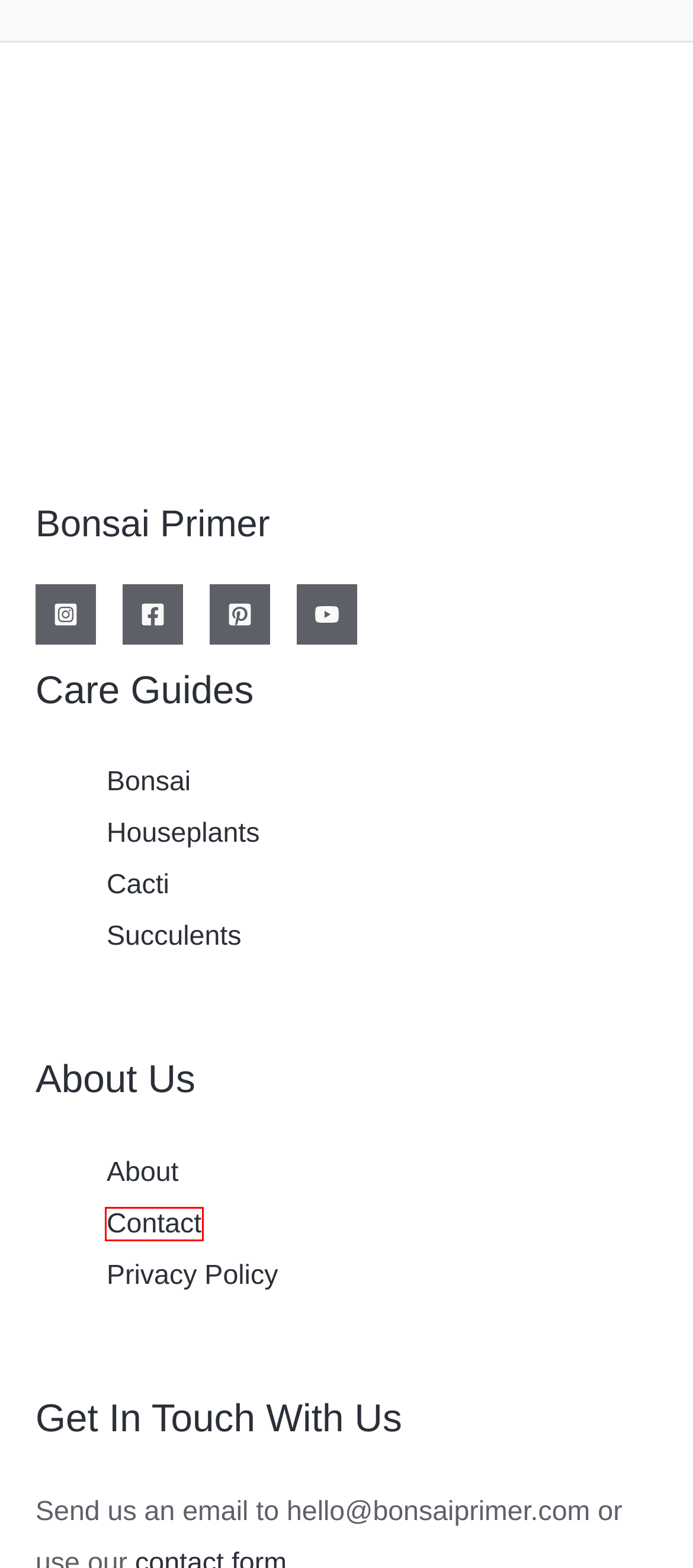Given a webpage screenshot featuring a red rectangle around a UI element, please determine the best description for the new webpage that appears after the element within the bounding box is clicked. The options are:
A. Bonsai Primer
B. Acharagma Cactus Care - Bonsai Primer
C. Ariocarpus Cactus Care - Bonsai Primer
D. About - Bonsai Primer
E. Contact - Bonsai Primer
F. Acanthocalycium Cactus Care - Bonsai Primer
G. Coral Cactus Care - Bonsai Primer
H. Austrocylindropuntia Cactus Care - Bonsai Primer

E